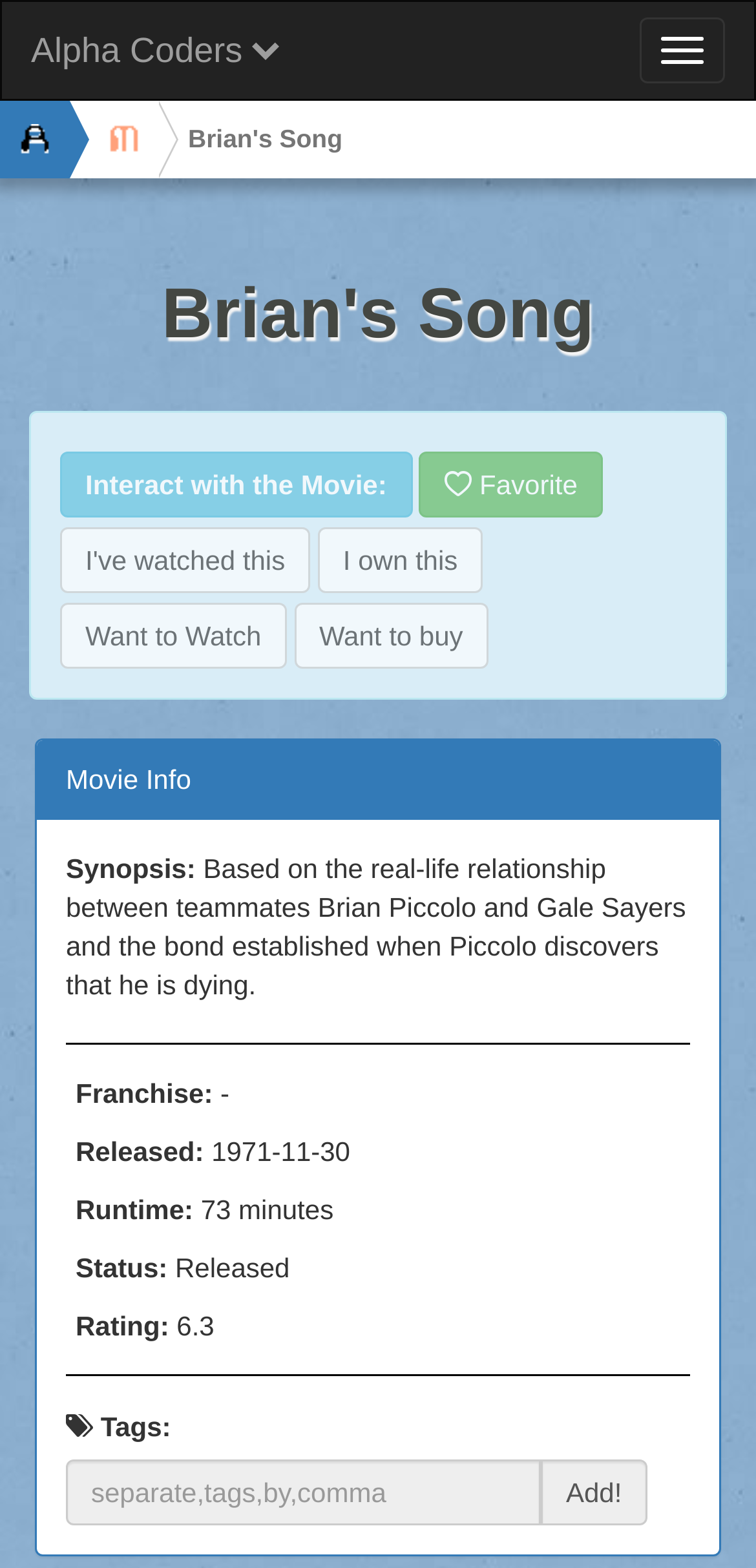Provide your answer in a single word or phrase: 
What is the release date of the movie?

1971-11-30